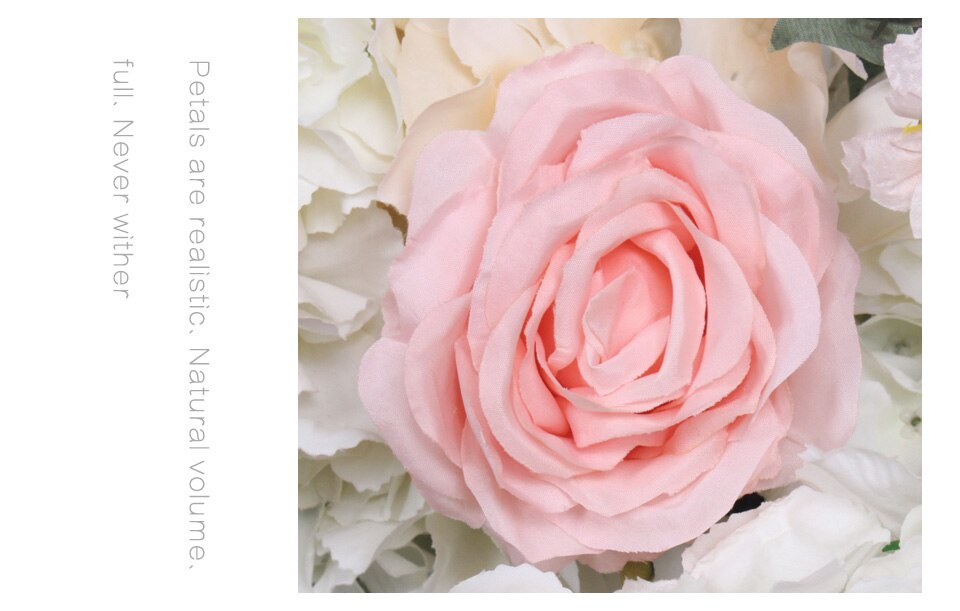What is the background of the artificial rose?
Answer the question with a single word or phrase derived from the image.

Delicate white flowers